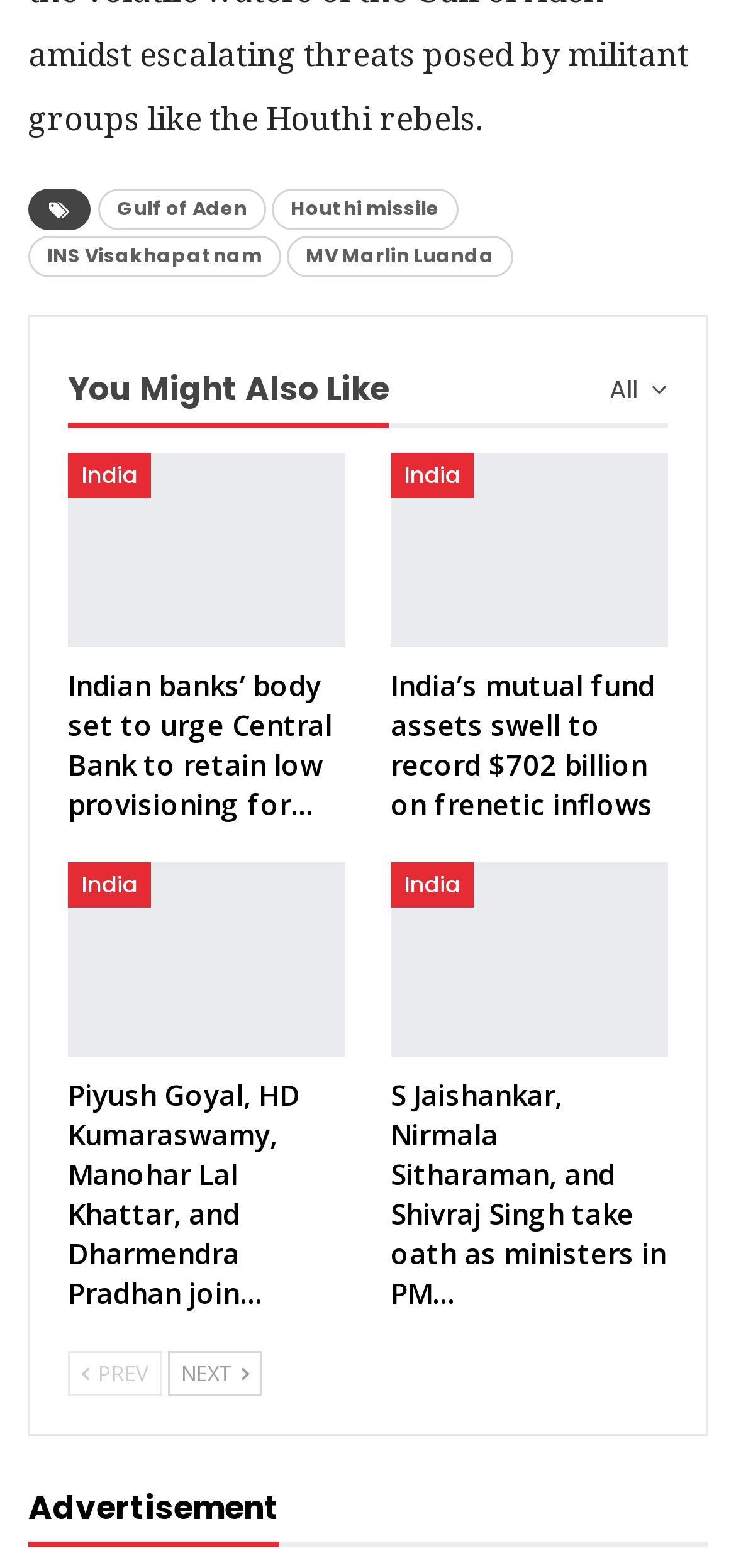Identify the bounding box for the UI element described as: "INS Visakhapatnam". The coordinates should be four float numbers between 0 and 1, i.e., [left, top, right, bottom].

[0.038, 0.15, 0.382, 0.176]